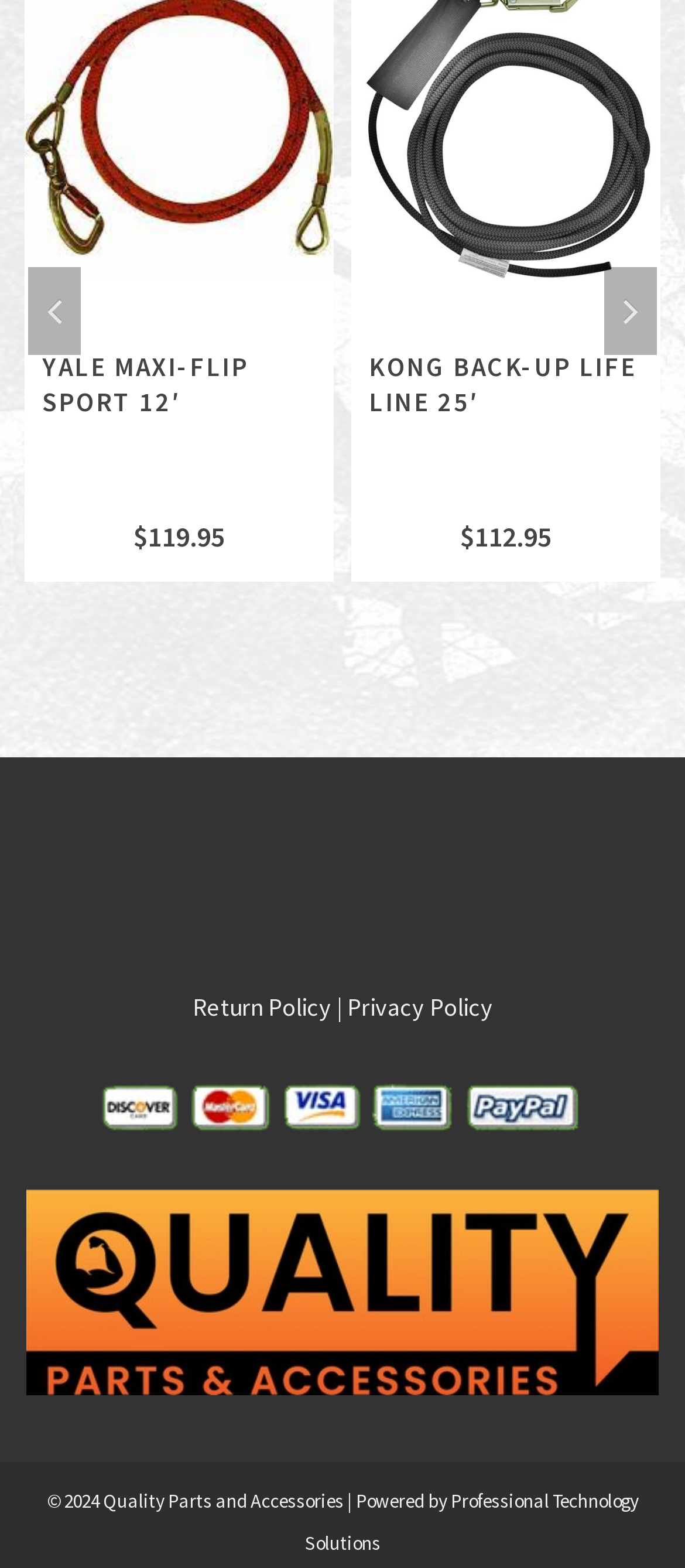Please find the bounding box coordinates of the clickable region needed to complete the following instruction: "Visit the 'Professional Technology Solutions' website". The bounding box coordinates must consist of four float numbers between 0 and 1, i.e., [left, top, right, bottom].

[0.445, 0.949, 0.932, 0.992]